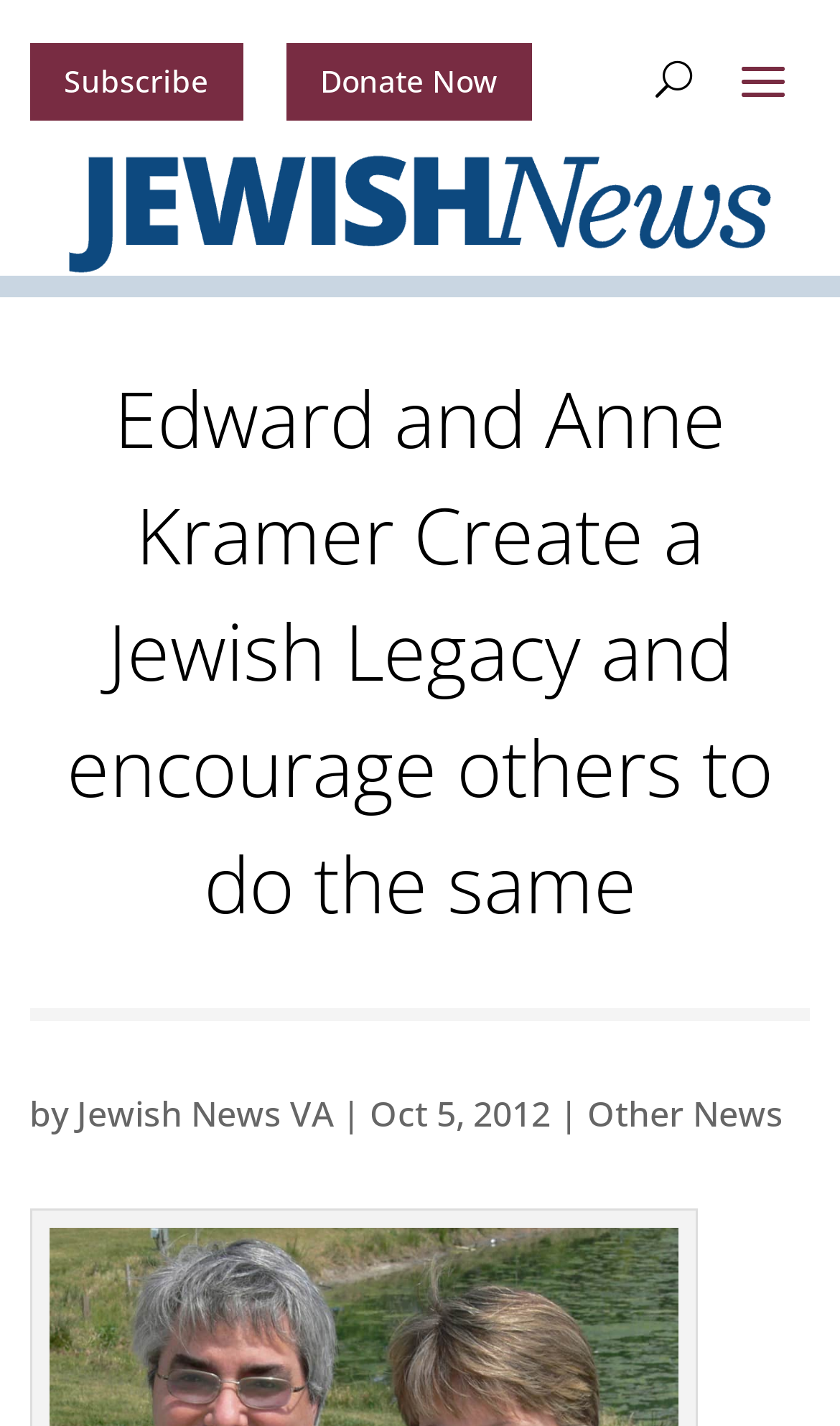Extract the bounding box of the UI element described as: "About Us".

None